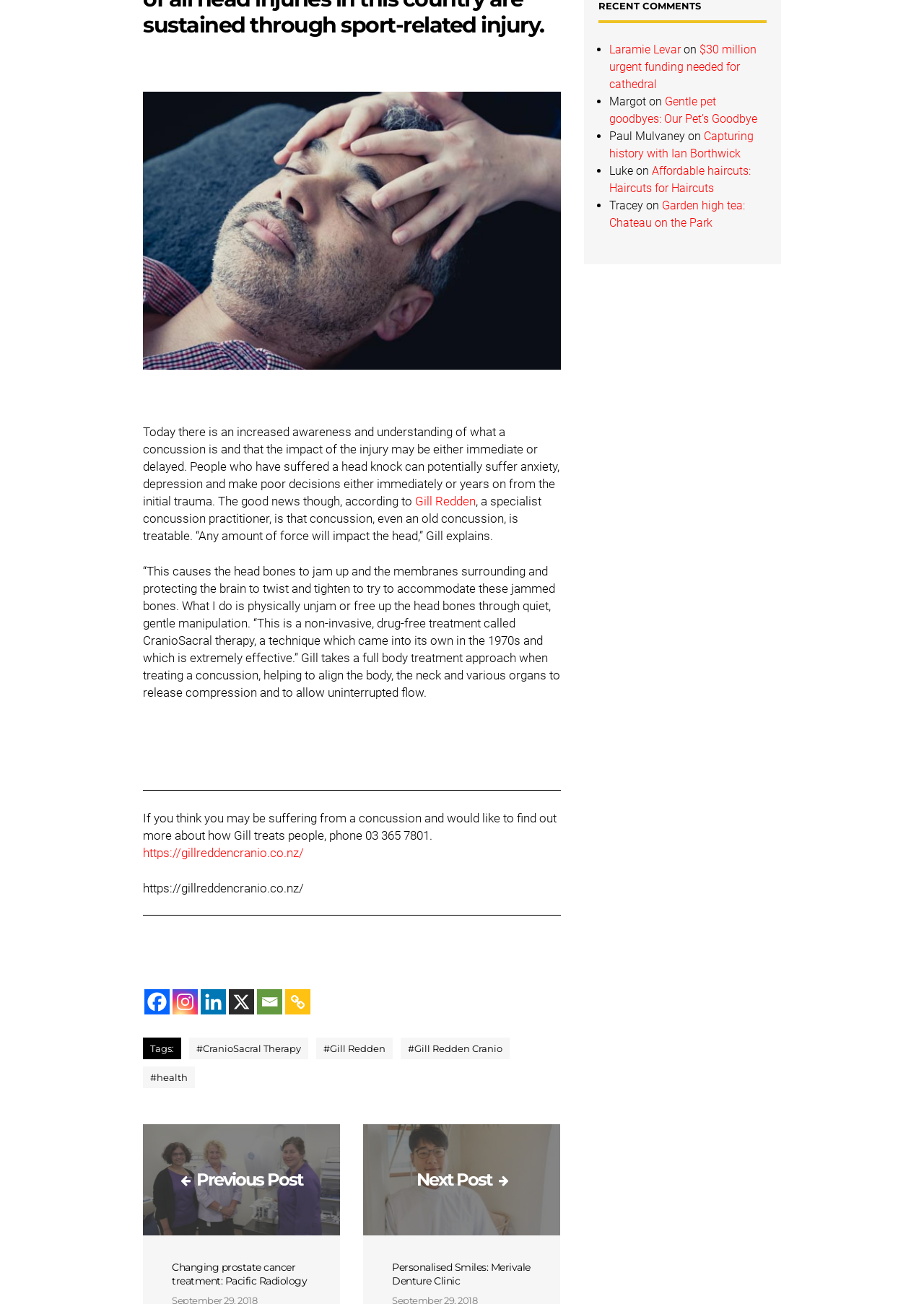Find the bounding box coordinates of the area that needs to be clicked in order to achieve the following instruction: "Read the previous post about Changing prostate cancer treatment". The coordinates should be specified as four float numbers between 0 and 1, i.e., [left, top, right, bottom].

[0.155, 0.862, 0.368, 0.947]